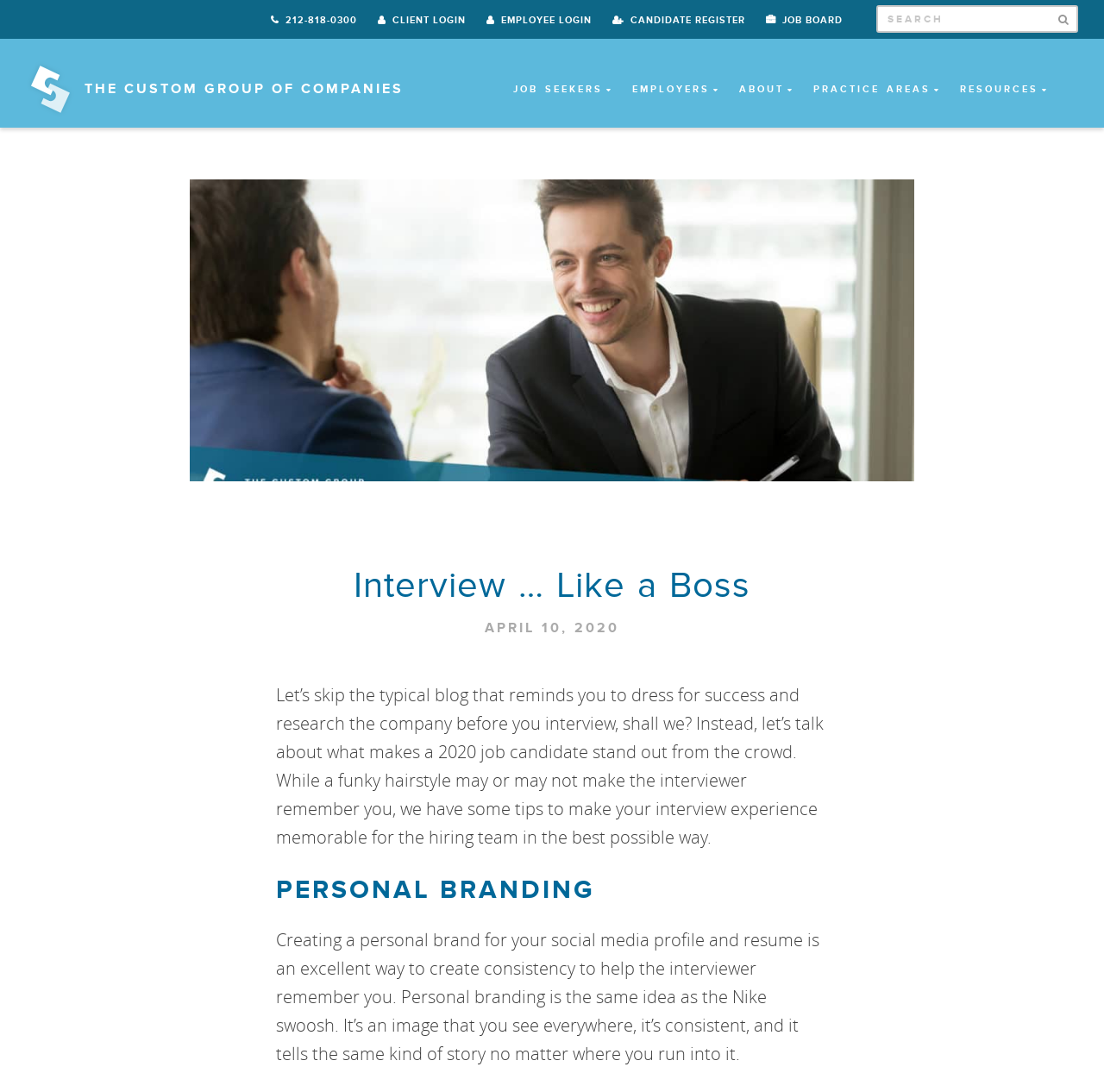What is the phone number to contact?
Please give a well-detailed answer to the question.

I found the phone number by looking at the top navigation bar, where there is a link with a phone icon and the text '212-818-0300'.